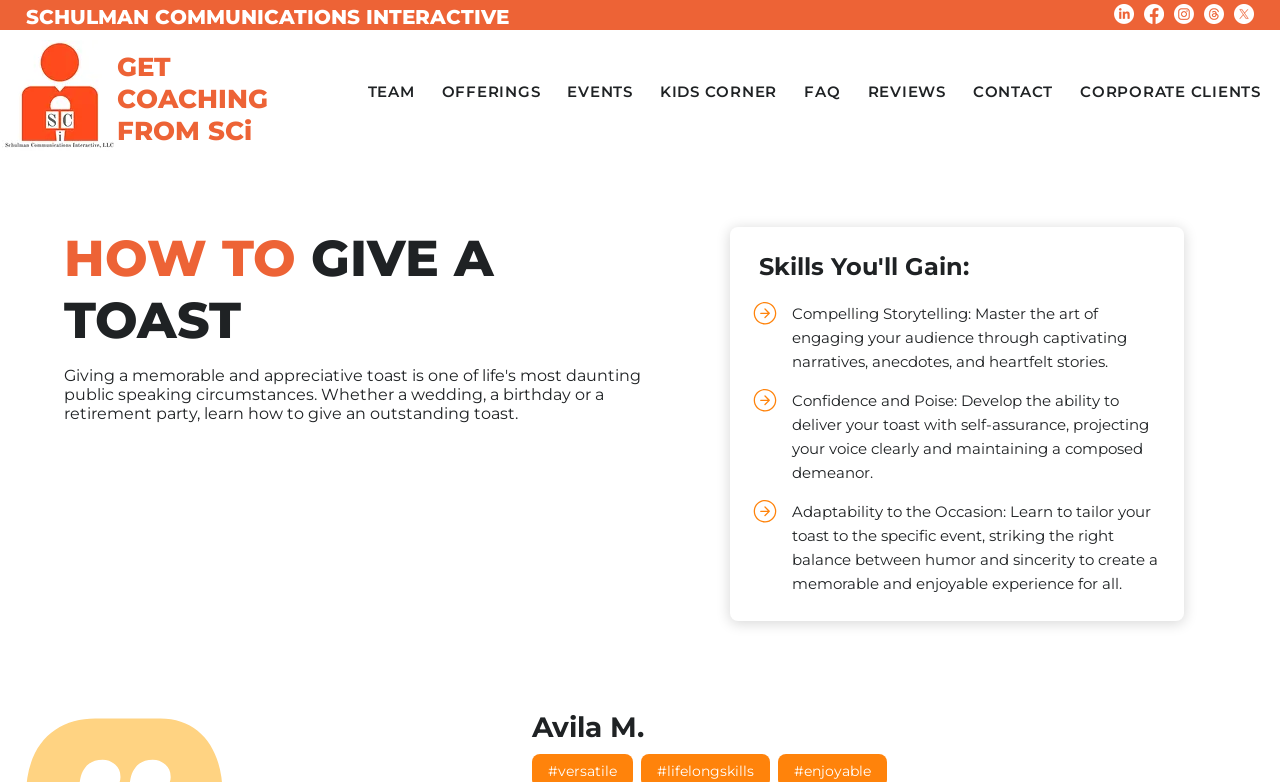Point out the bounding box coordinates of the section to click in order to follow this instruction: "Click on LinkedIn".

[0.871, 0.005, 0.886, 0.031]